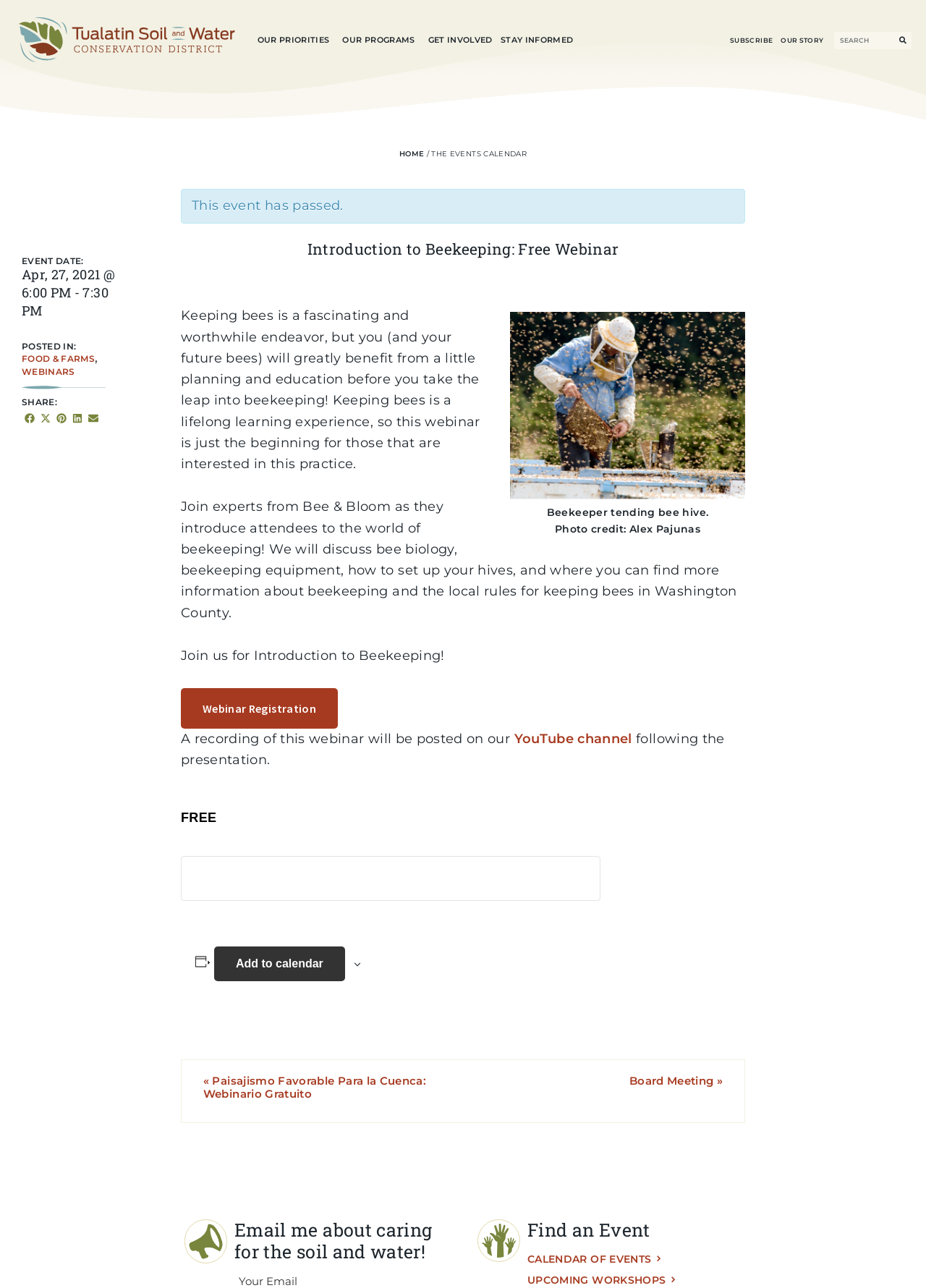Please specify the bounding box coordinates of the clickable region to carry out the following instruction: "Find an event". The coordinates should be four float numbers between 0 and 1, in the format [left, top, right, bottom].

[0.57, 0.947, 0.801, 0.969]